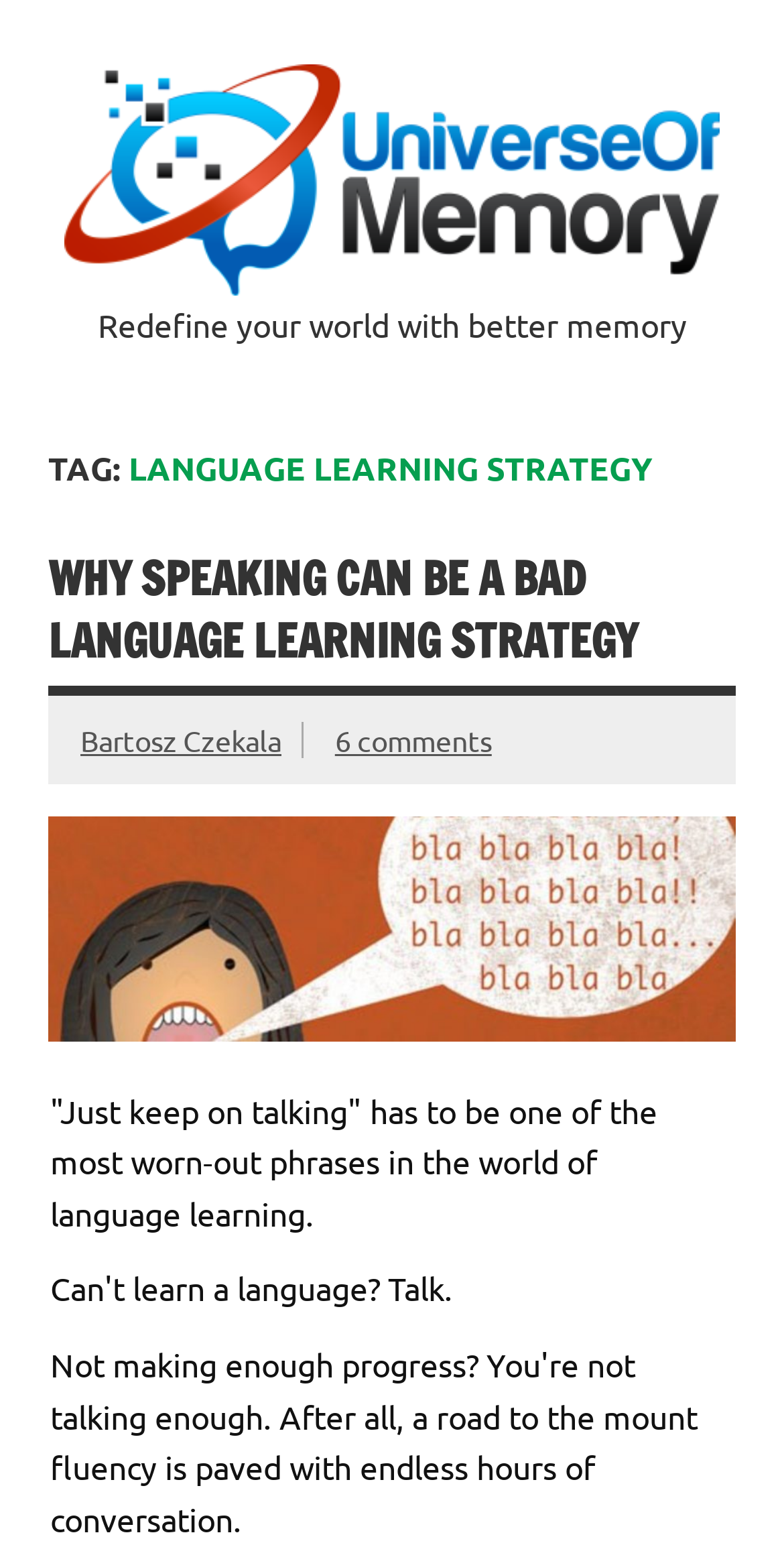Extract the bounding box for the UI element that matches this description: "The Universe Of Memory".

[0.532, 0.182, 0.968, 0.284]